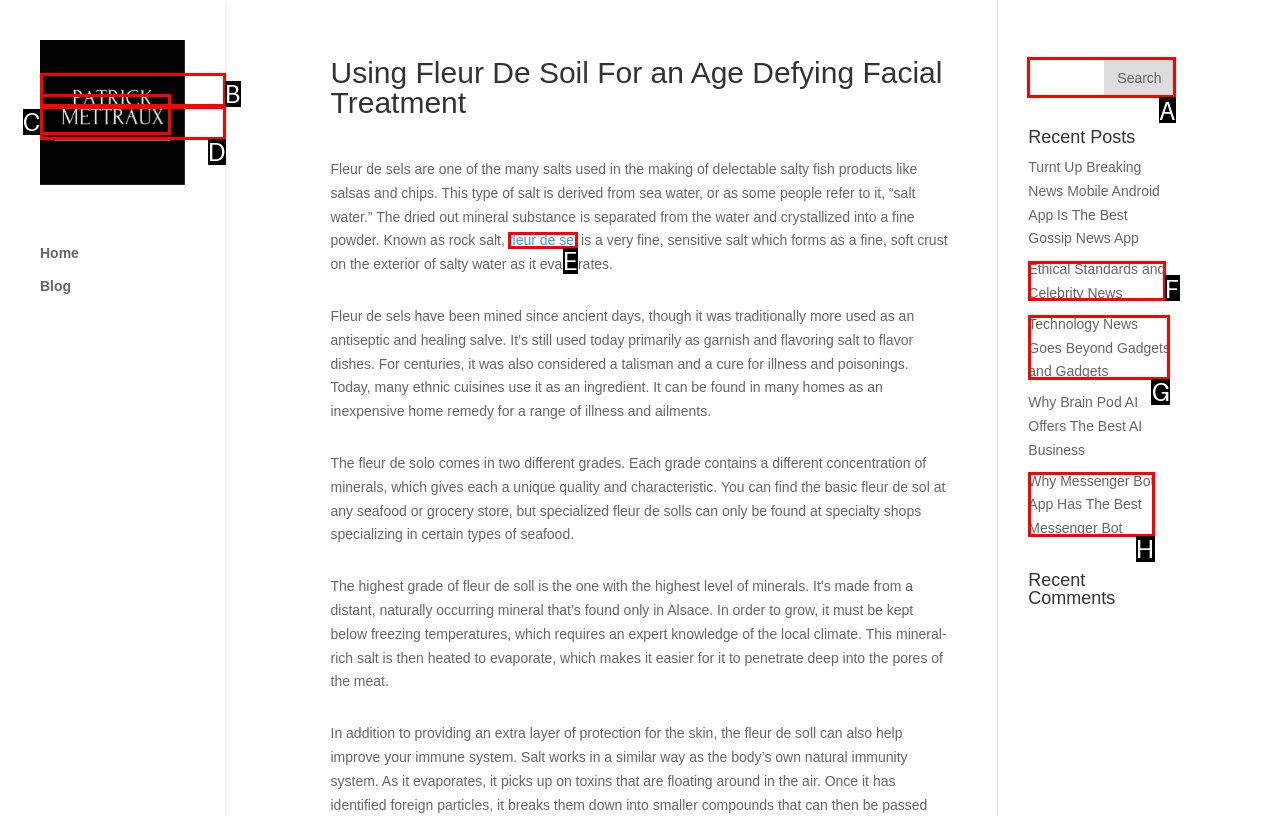Select the appropriate HTML element to click on to finish the task: Subscribe to the newsletter.
Answer with the letter corresponding to the selected option.

None